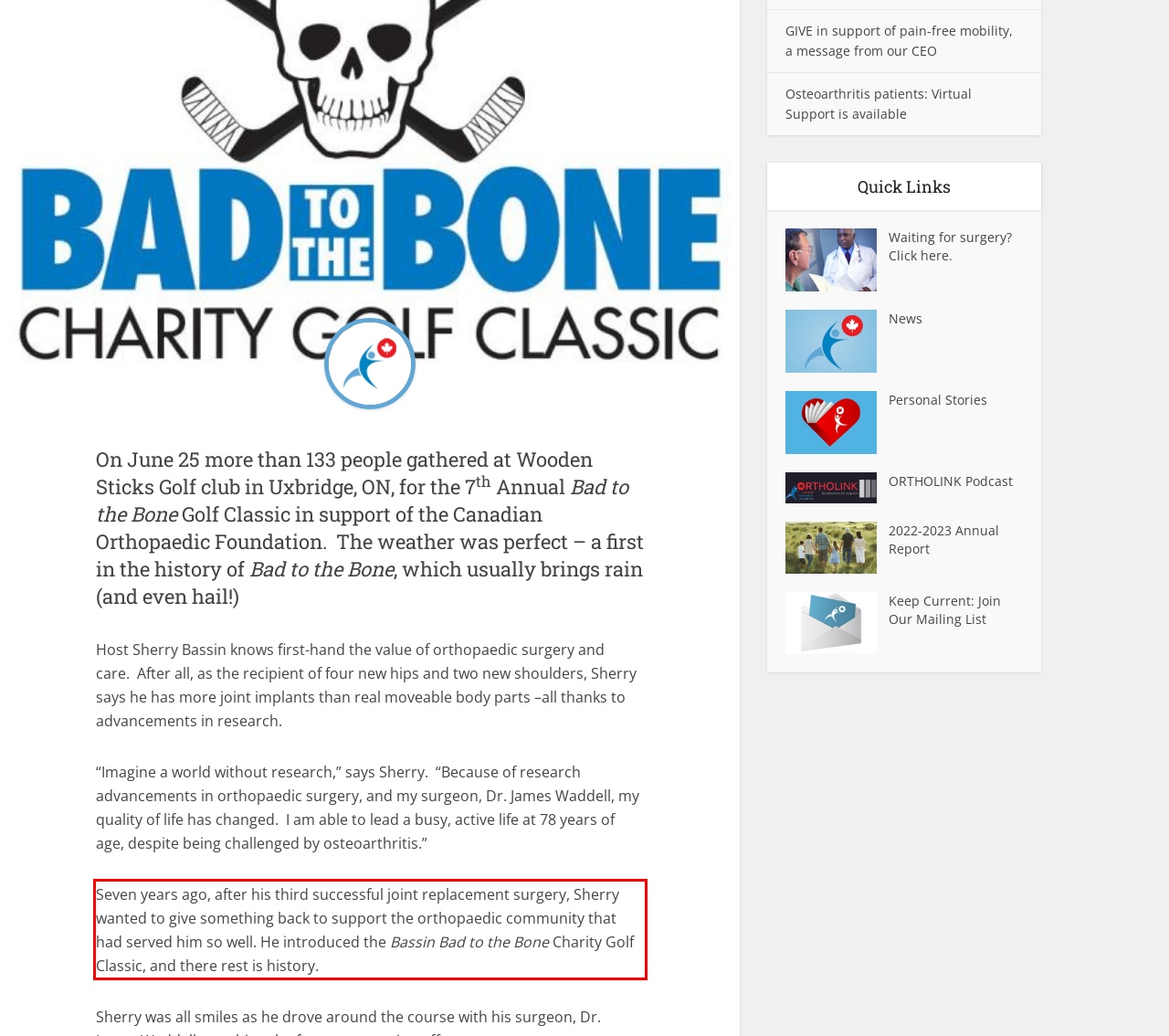Please examine the screenshot of the webpage and read the text present within the red rectangle bounding box.

Seven years ago, after his third successful joint replacement surgery, Sherry wanted to give something back to support the orthopaedic community that had served him so well. He introduced the Bassin Bad to the Bone Charity Golf Classic, and there rest is history.